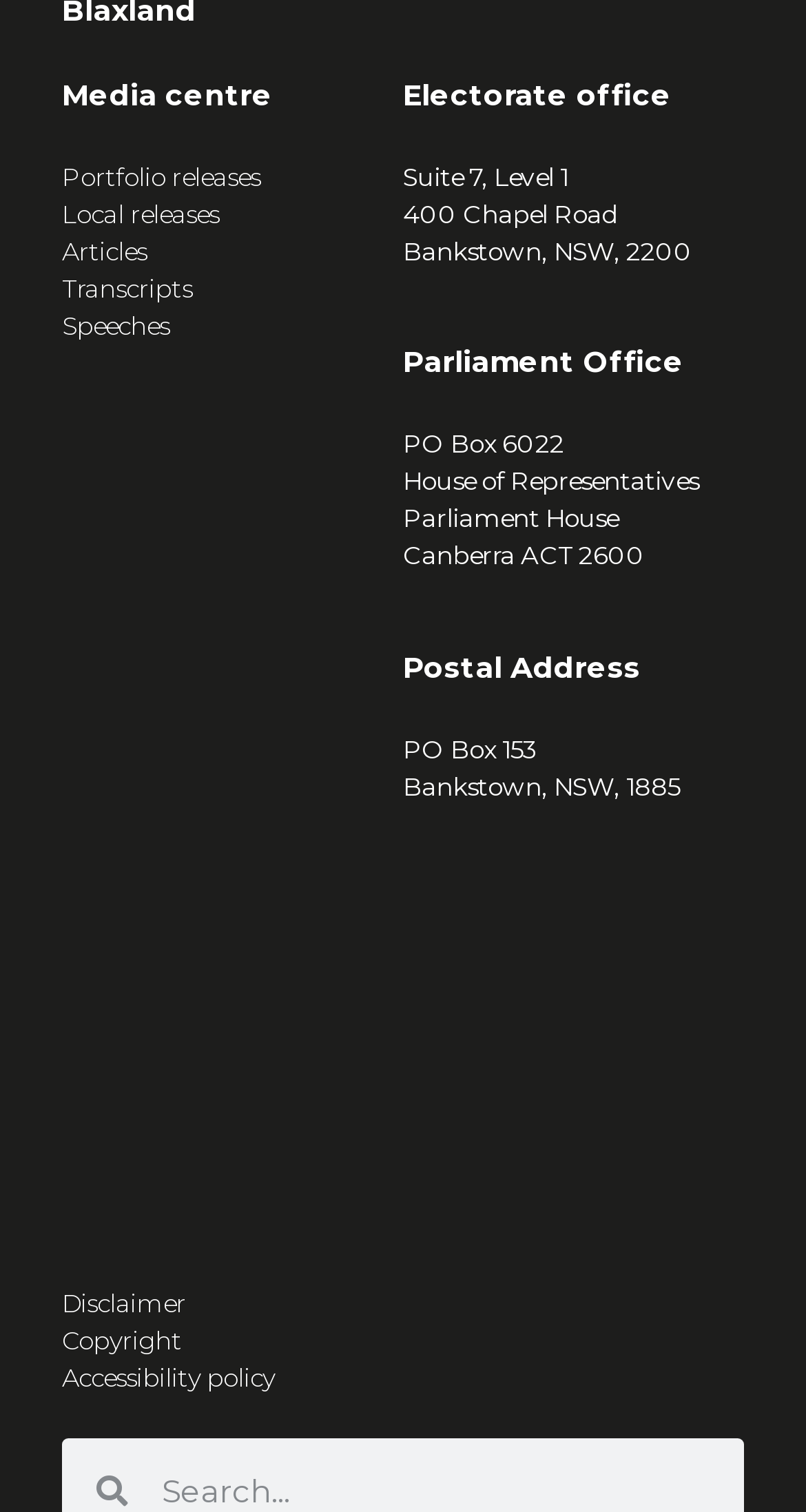Please reply with a single word or brief phrase to the question: 
What is the address of the electorate office?

400 Chapel Road, Bankstown, NSW, 2200